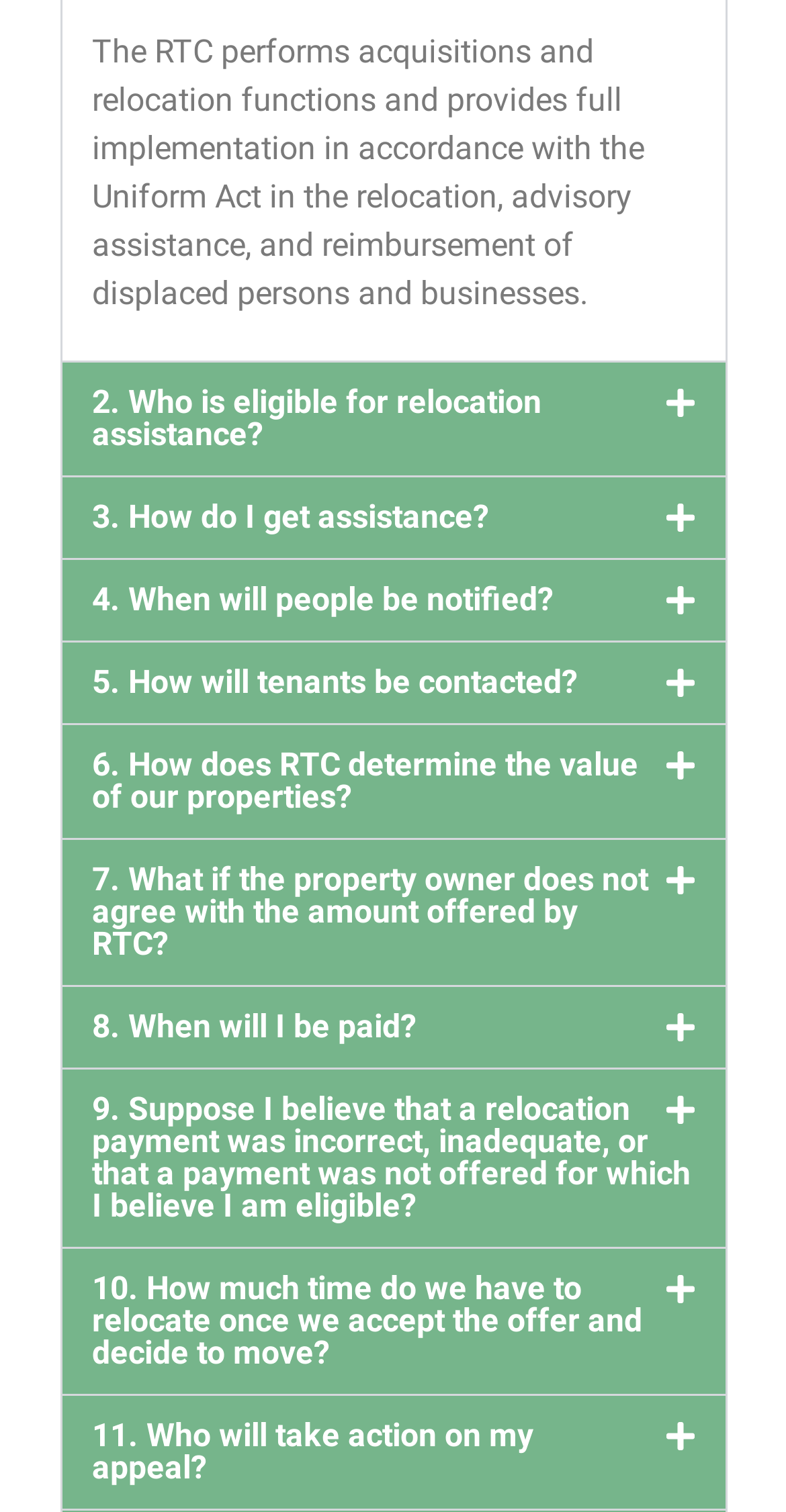Locate the bounding box coordinates of the area that needs to be clicked to fulfill the following instruction: "Read '9. Suppose I believe that a relocation payment was incorrect, inadequate, or that a payment was not offered for which I believe I am eligible?'". The coordinates should be in the format of four float numbers between 0 and 1, namely [left, top, right, bottom].

[0.078, 0.708, 0.922, 0.825]